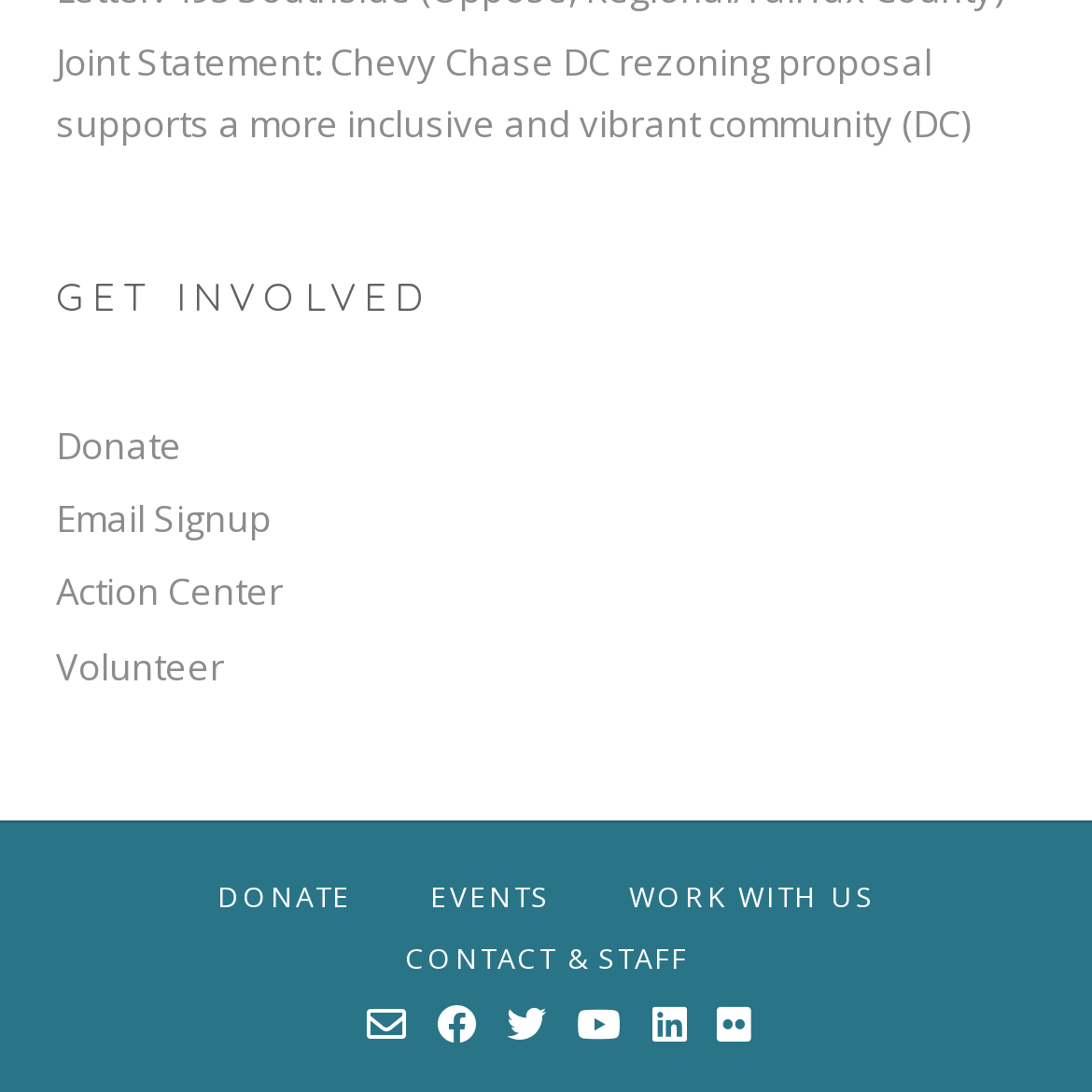Please answer the following question using a single word or phrase: 
What is the last link on the webpage?

CONTACT & STAFF